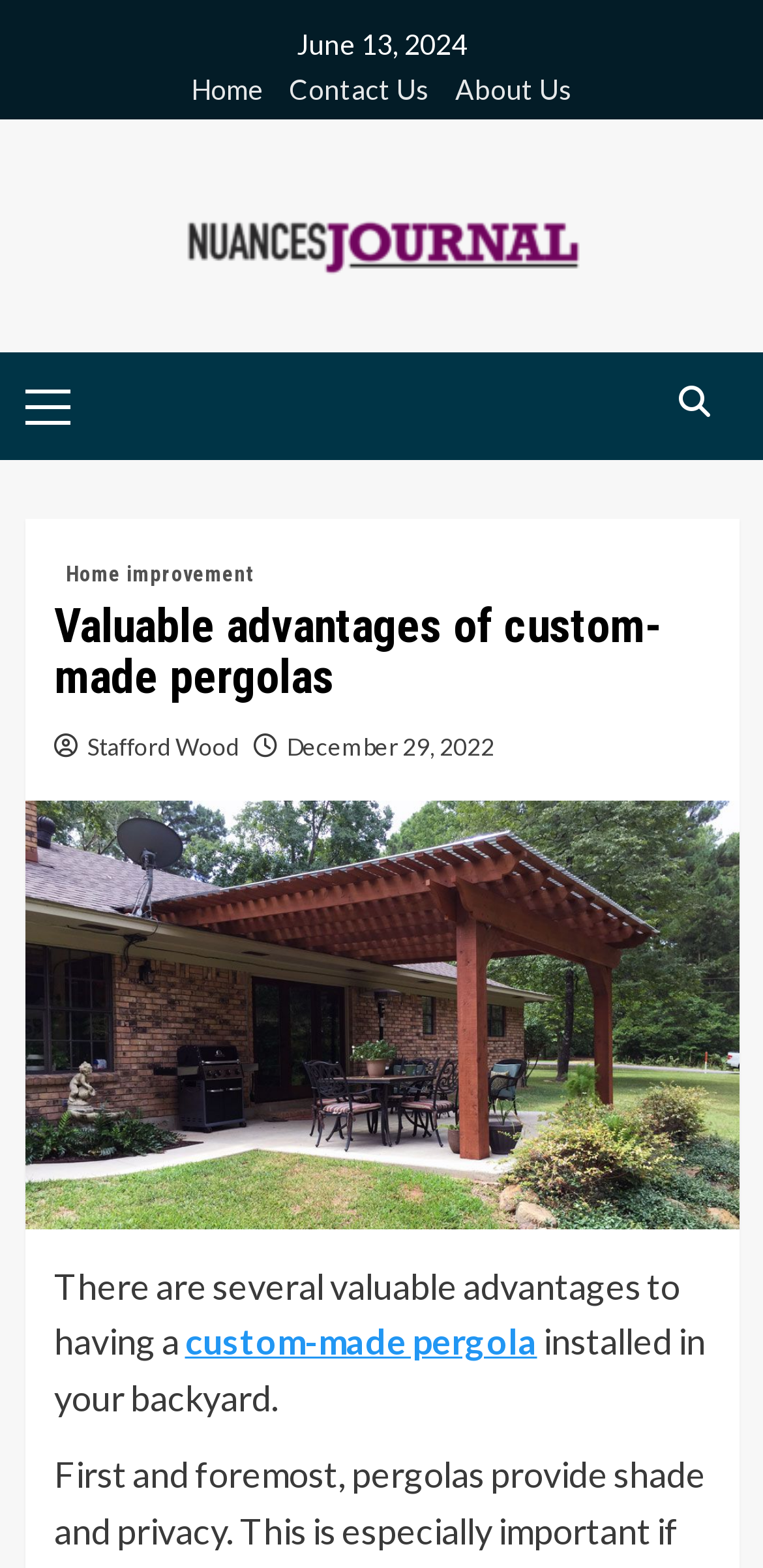Locate the bounding box coordinates of the clickable area needed to fulfill the instruction: "Click the 'Contact Us' link".

[0.353, 0.045, 0.563, 0.076]